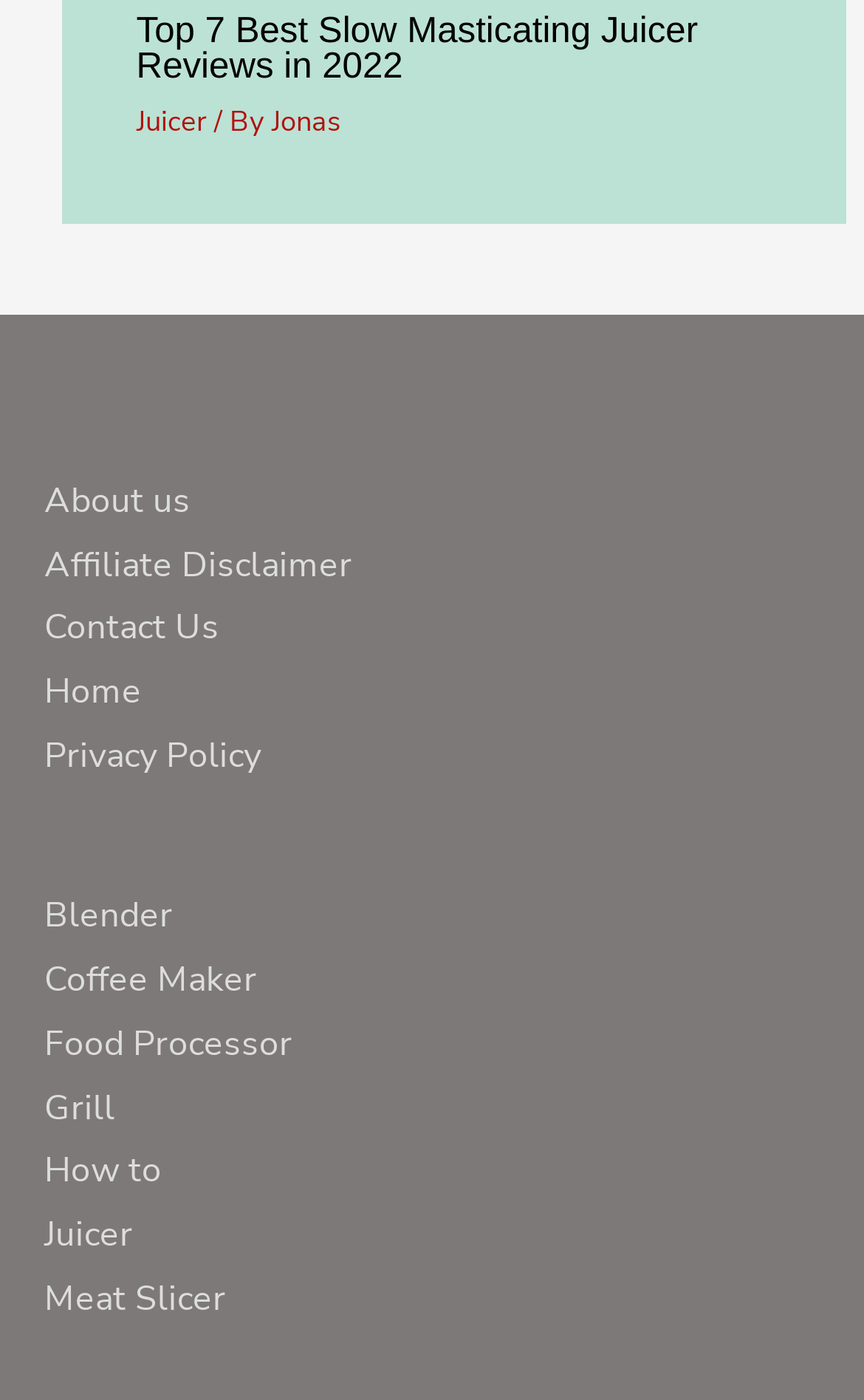Please give a one-word or short phrase response to the following question: 
What is the purpose of the 'About us' link?

To learn about the website